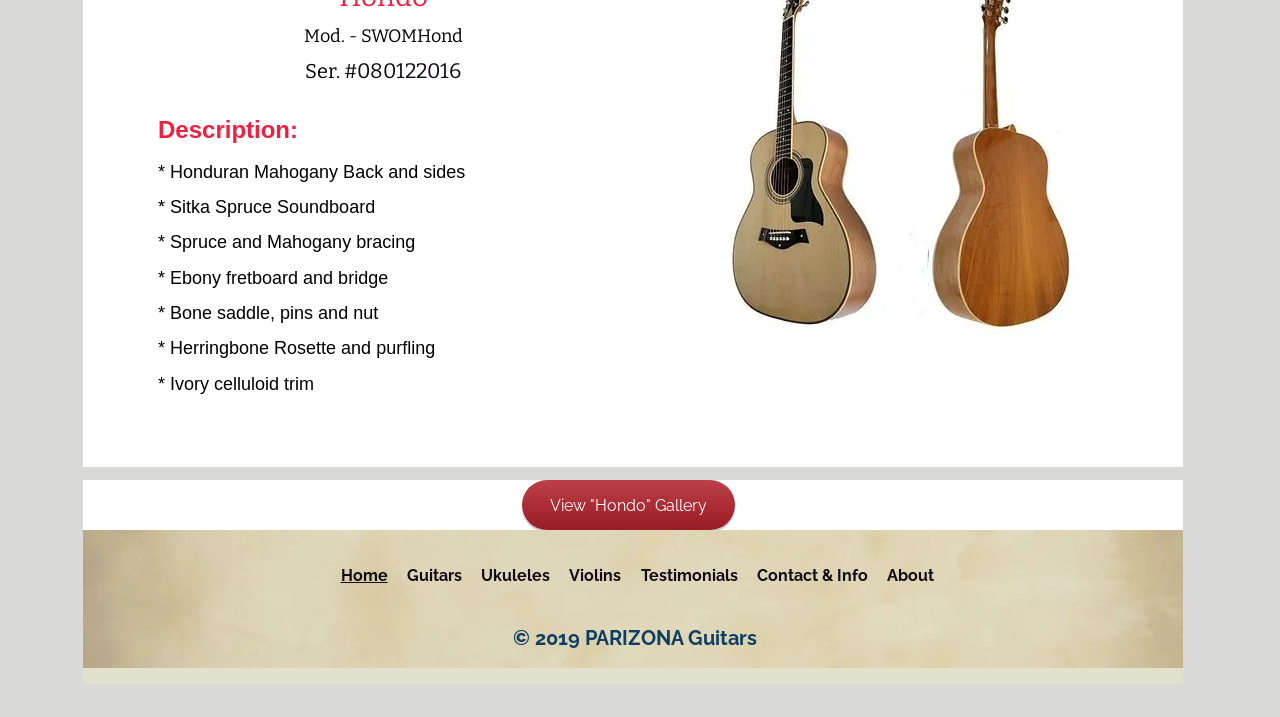How many navigation links are there?
Based on the screenshot, respond with a single word or phrase.

7